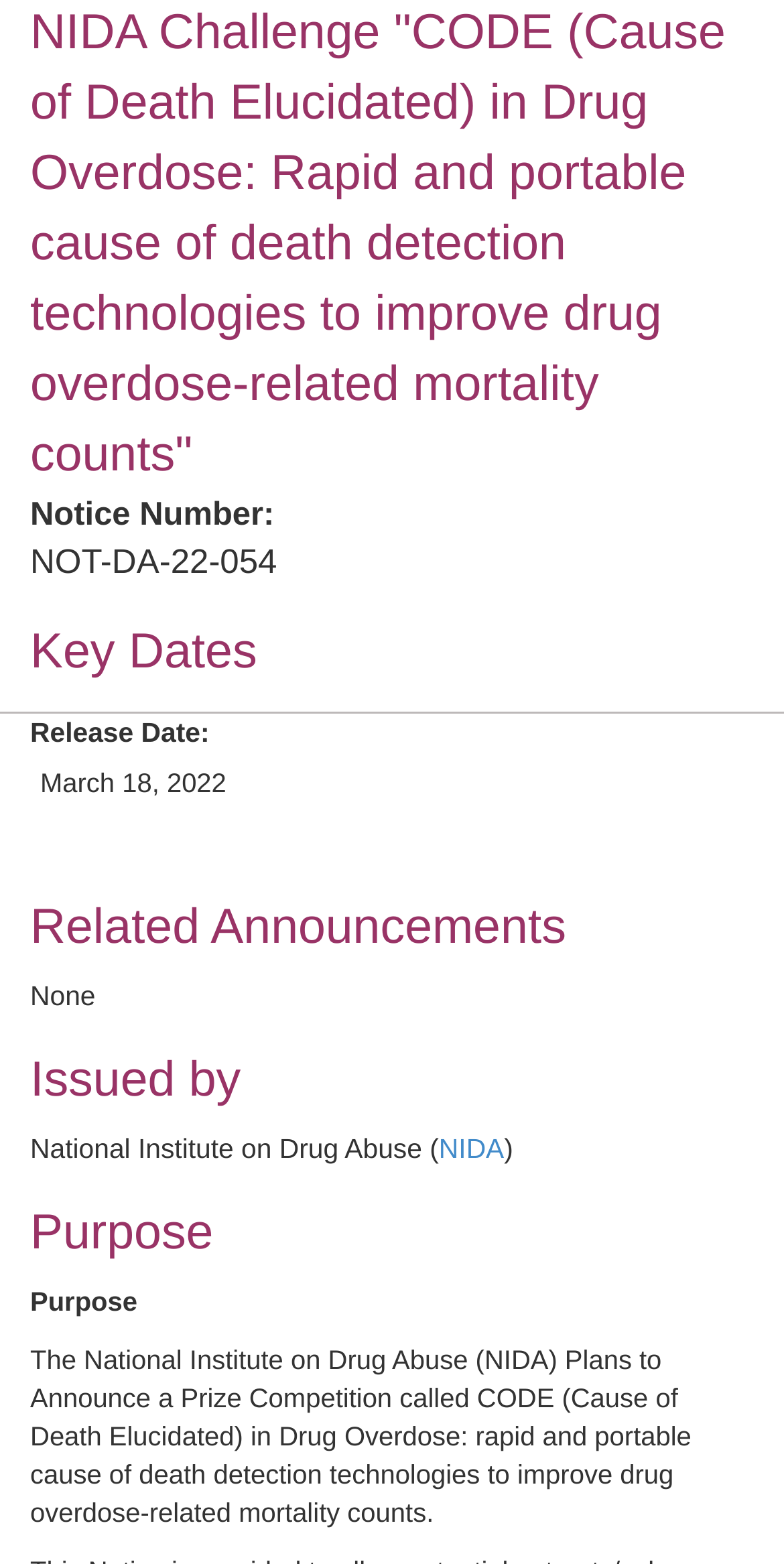Answer the question in a single word or phrase:
What is the purpose of the notice?

To announce a prize competition